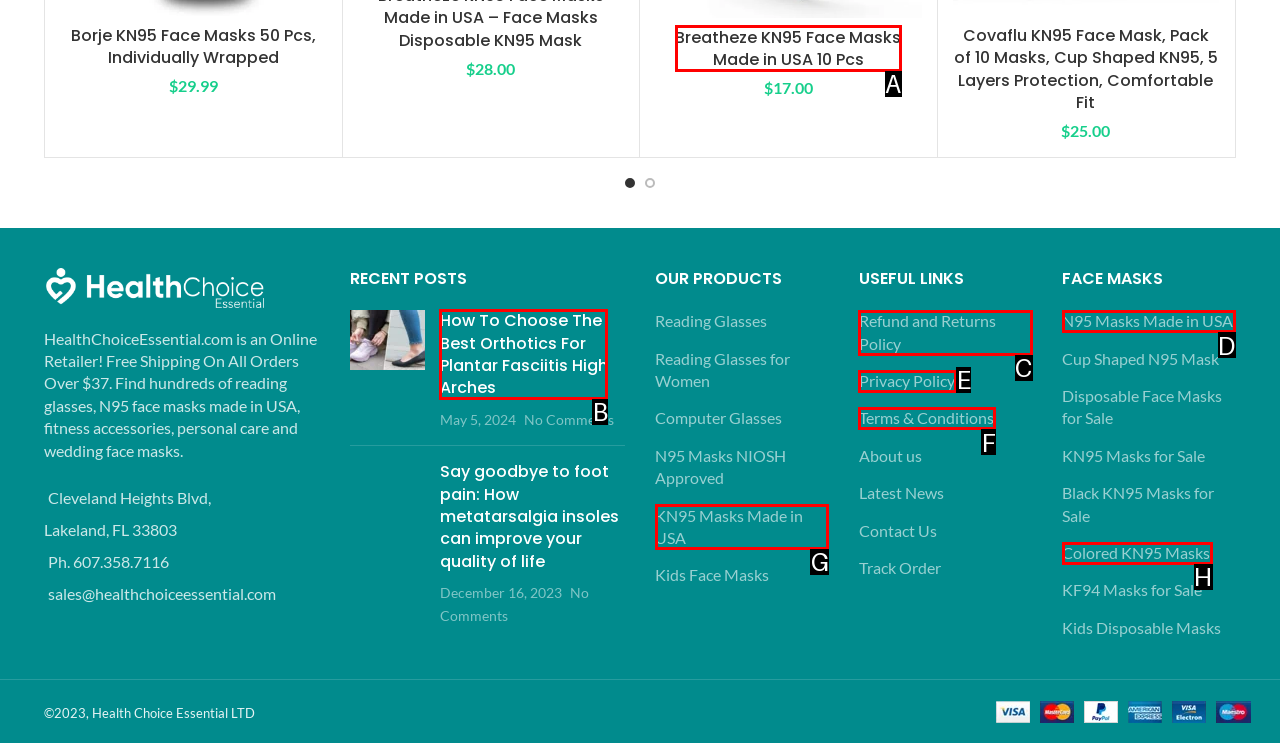Which HTML element among the options matches this description: Refund and Returns Policy? Answer with the letter representing your choice.

C